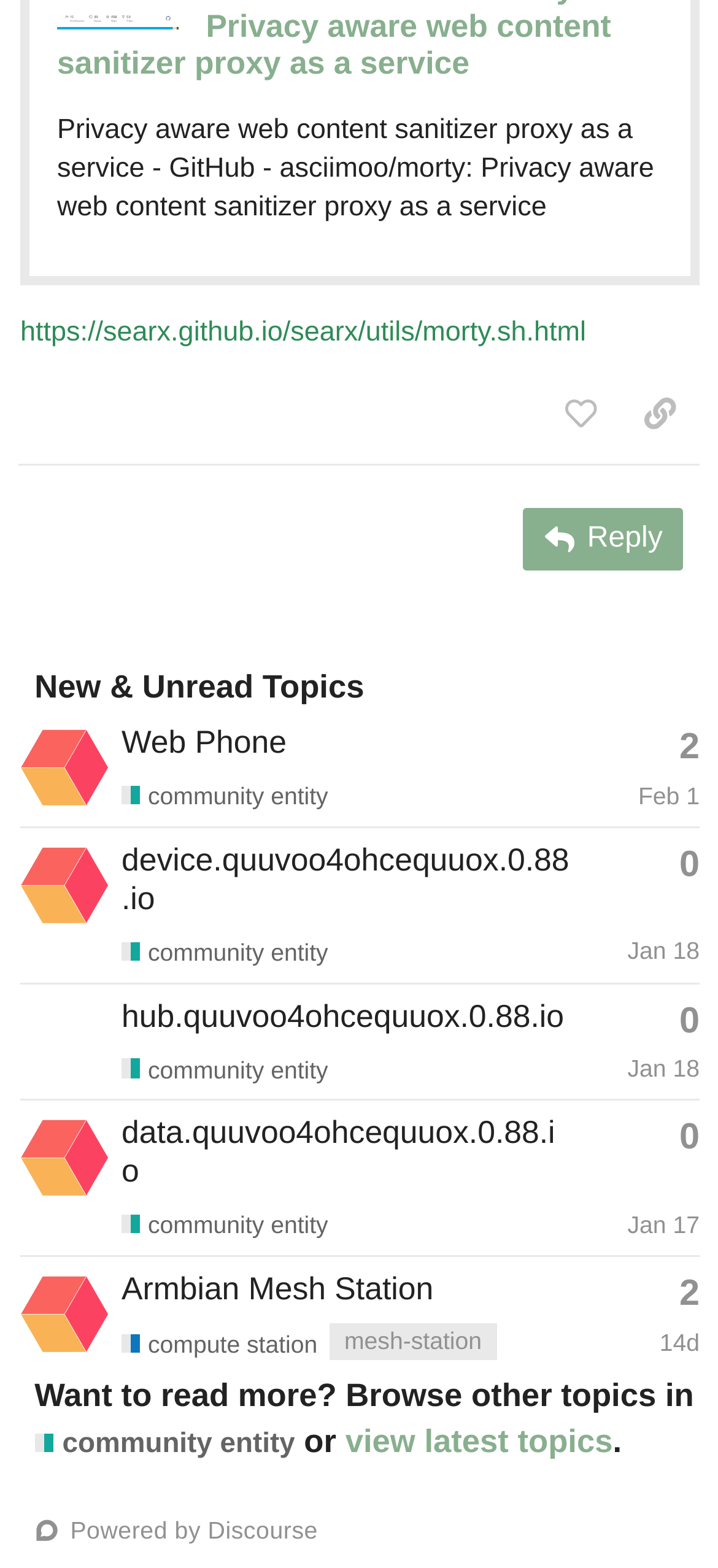What is the name of the entity that enables Private Cyberspaces?
Look at the screenshot and respond with a single word or phrase.

Information Entity